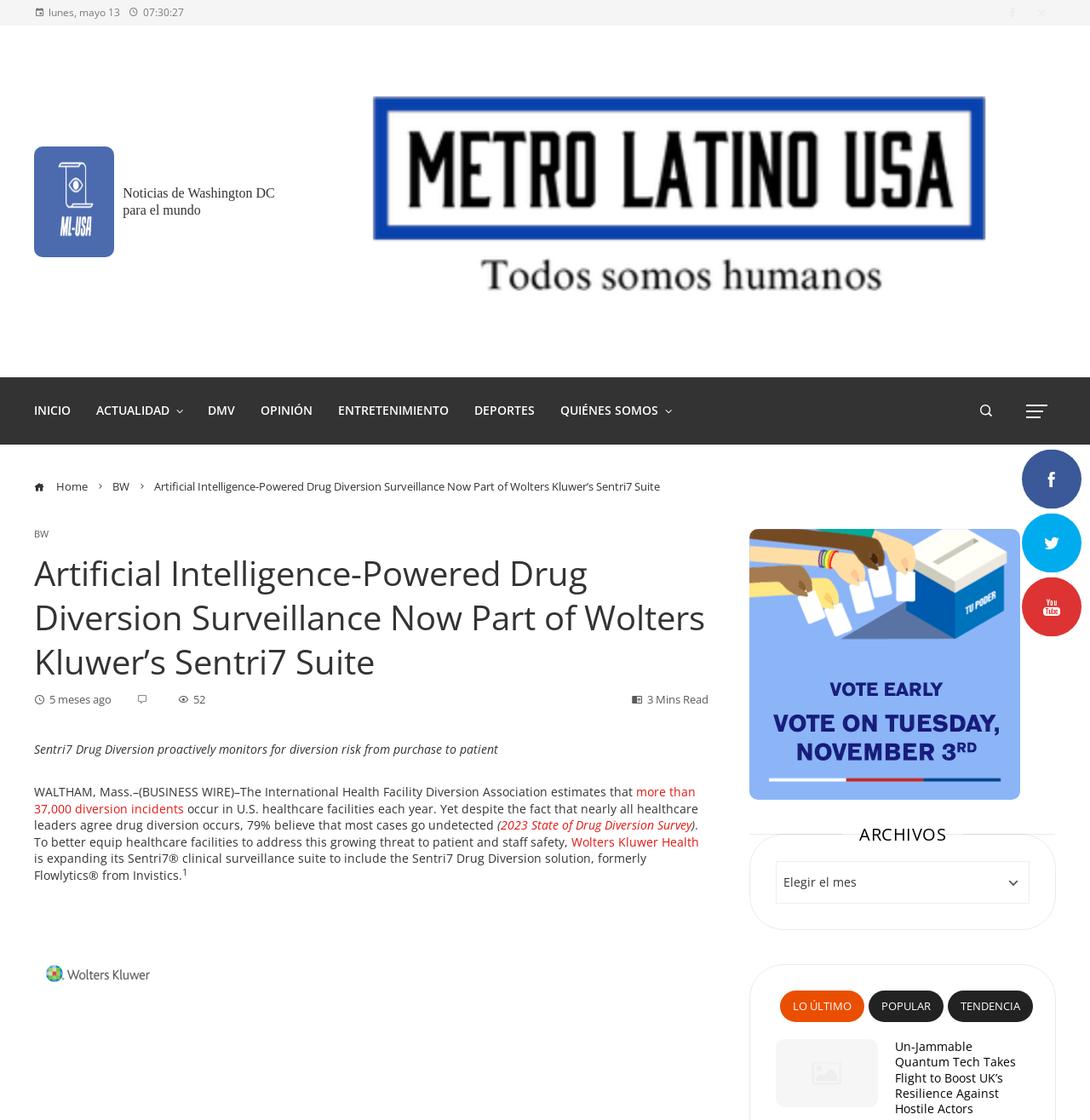Please identify the bounding box coordinates of the element's region that needs to be clicked to fulfill the following instruction: "Click on the 'Advertisement' link". The bounding box coordinates should consist of four float numbers between 0 and 1, i.e., [left, top, right, bottom].

[0.285, 0.171, 0.969, 0.186]